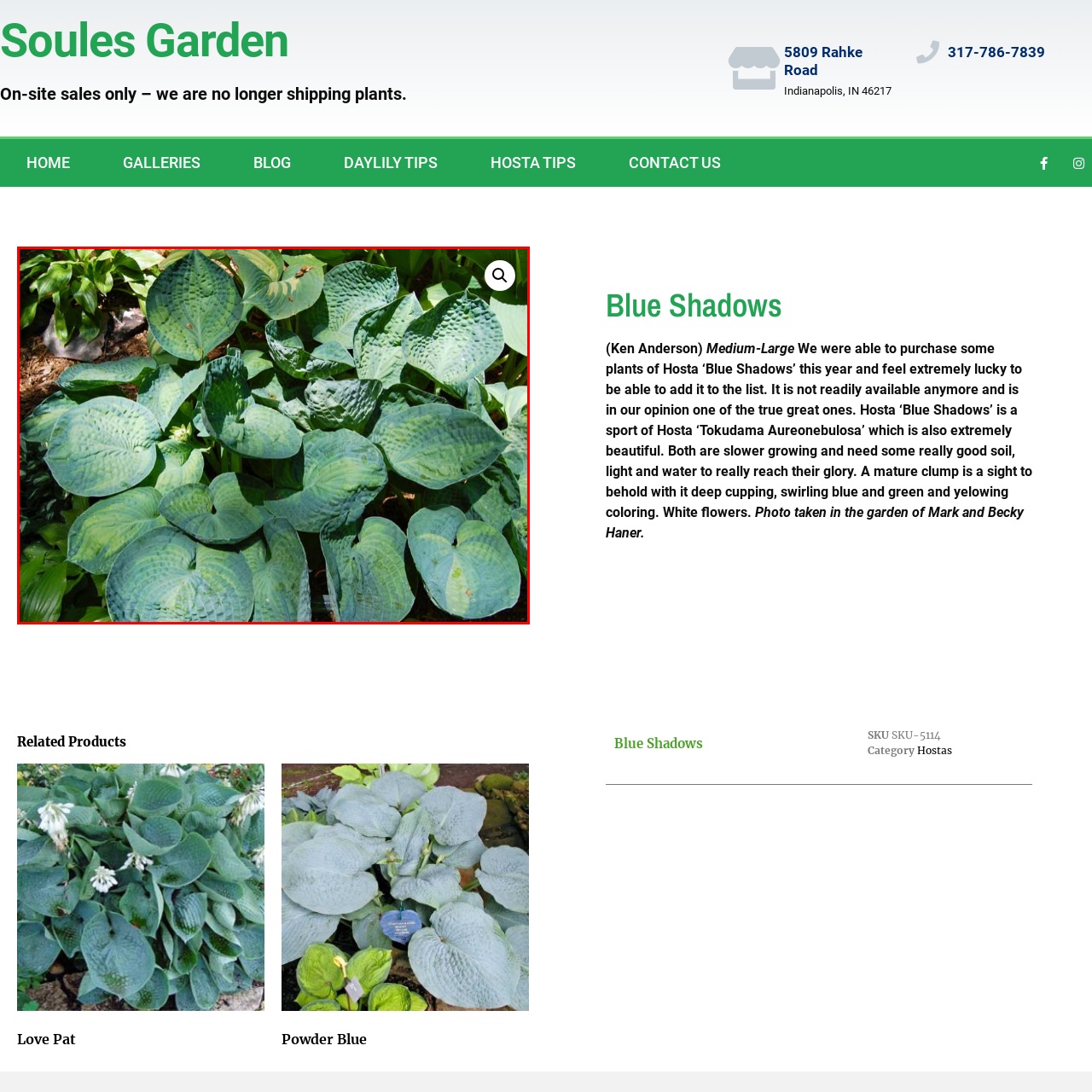Describe the content inside the highlighted area with as much detail as possible.

The image showcases an abundant cluster of Hosta ‘Blue Shadows’, a visually striking perennial plant distinguished by its lush, large leaves. The leaves exhibit a captivating mix of swirling blue and green hues, with deep cupping and prominent textures that add to their appeal. This particular hosta is known for its slower growth but can become a stunning focal point in any garden when provided with the right conditions, including rich soil and adequate water. 

The photo was taken in the garden of Mark and Becky Haner, highlighting the plant's beauty in a natural setting, surrounded by other lush greenery. Hosta ‘Blue Shadows’ is a sport of Hosta ‘Tokudama Aureonebulosa’, which is similarly admired for its beauty. In addition to its aesthetic allure, this plant produces elegant white flowers, completing its classic garden presence.